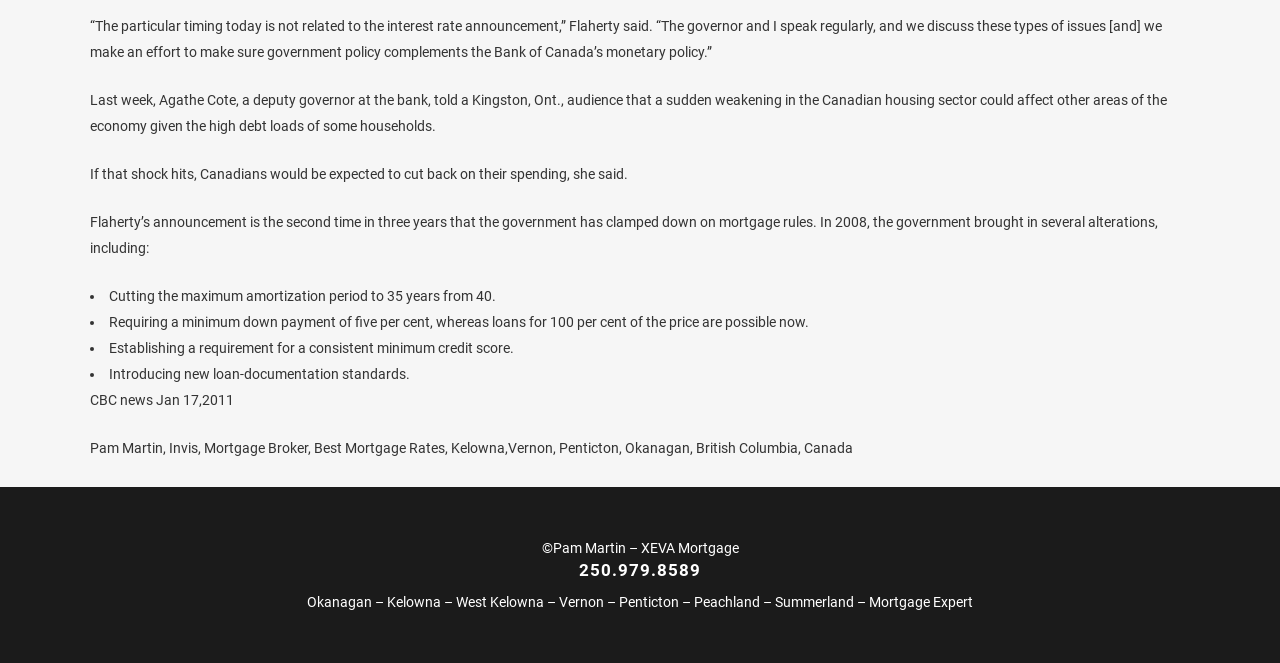When was the CBC news article published?
Look at the screenshot and give a one-word or phrase answer.

Jan 17, 2011